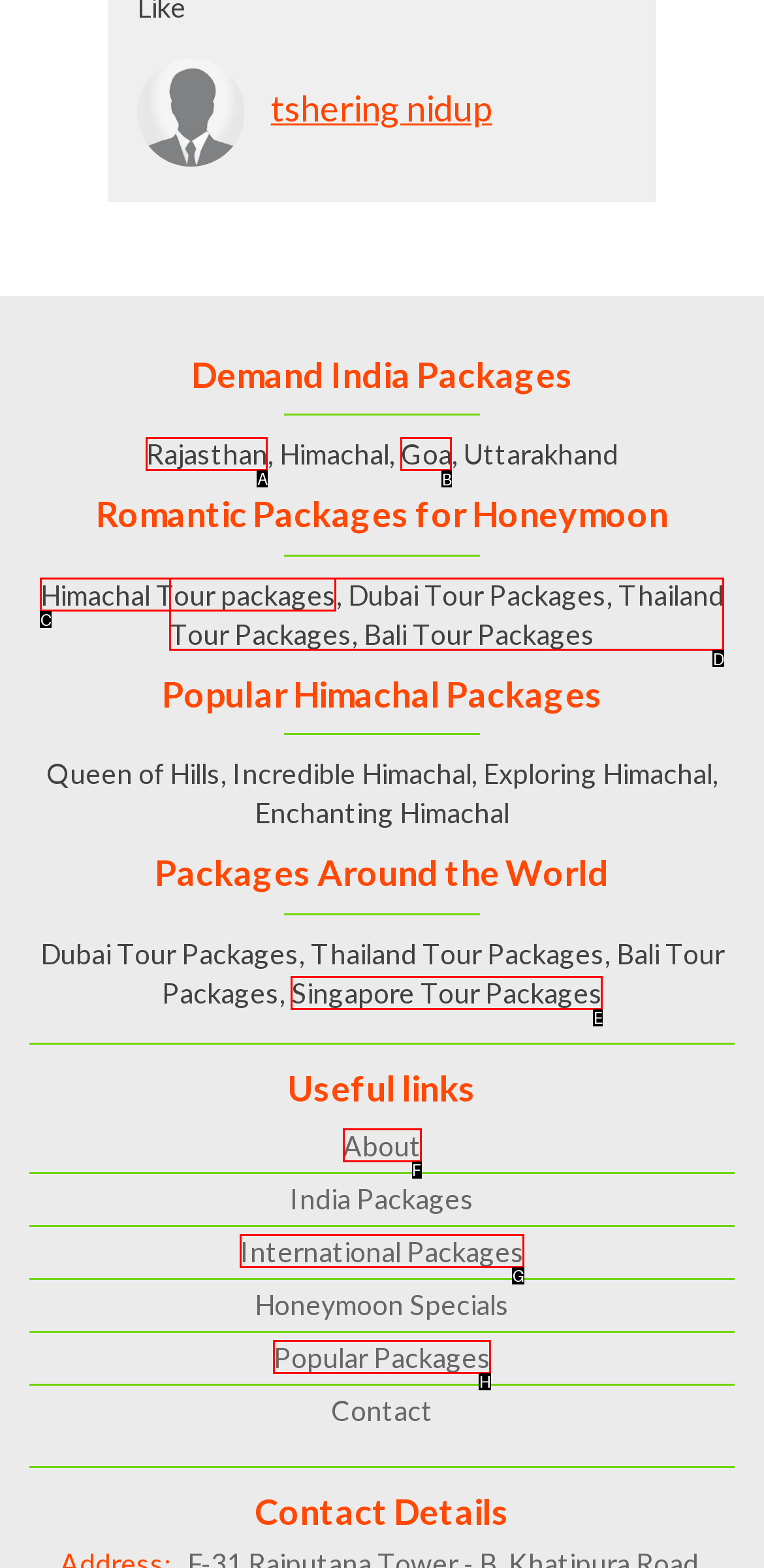For the given instruction: Click on Rajasthan, determine which boxed UI element should be clicked. Answer with the letter of the corresponding option directly.

A